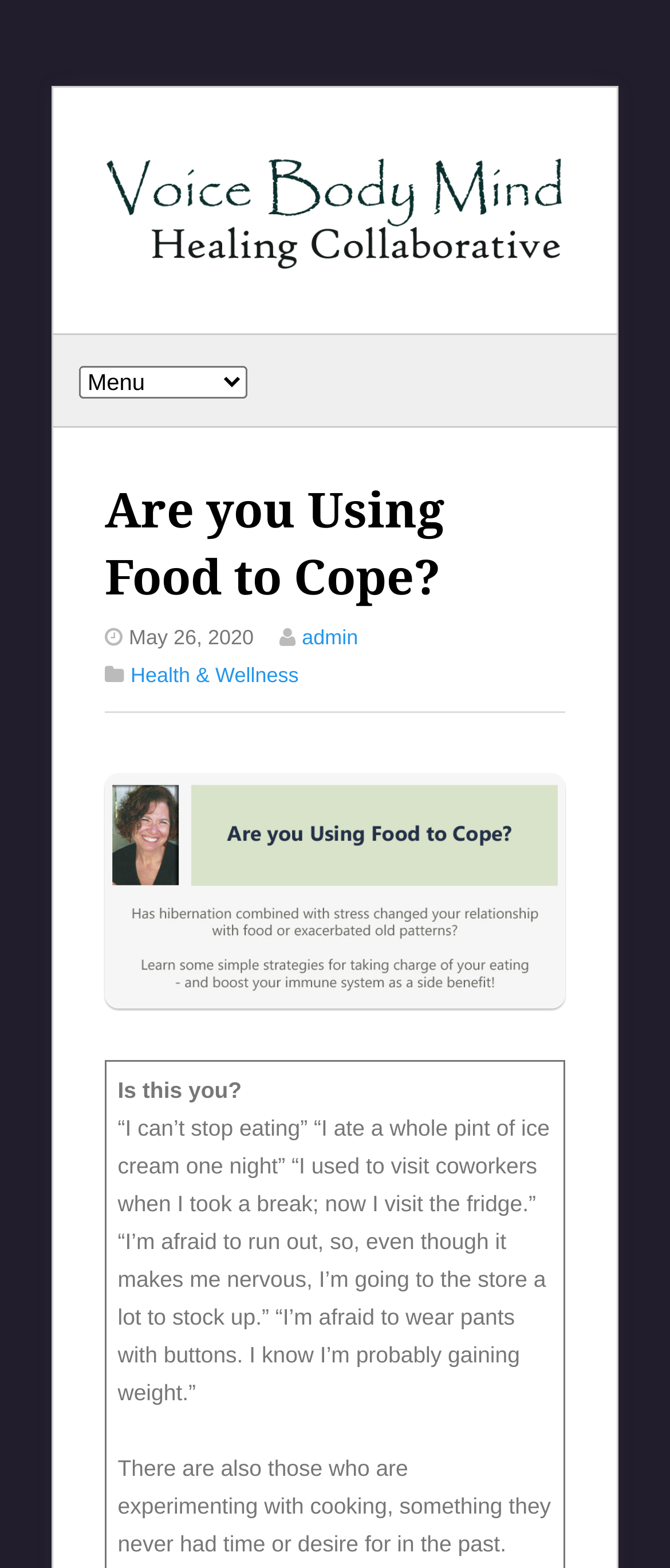Answer the question using only one word or a concise phrase: What is the category of the article?

Health & Wellness